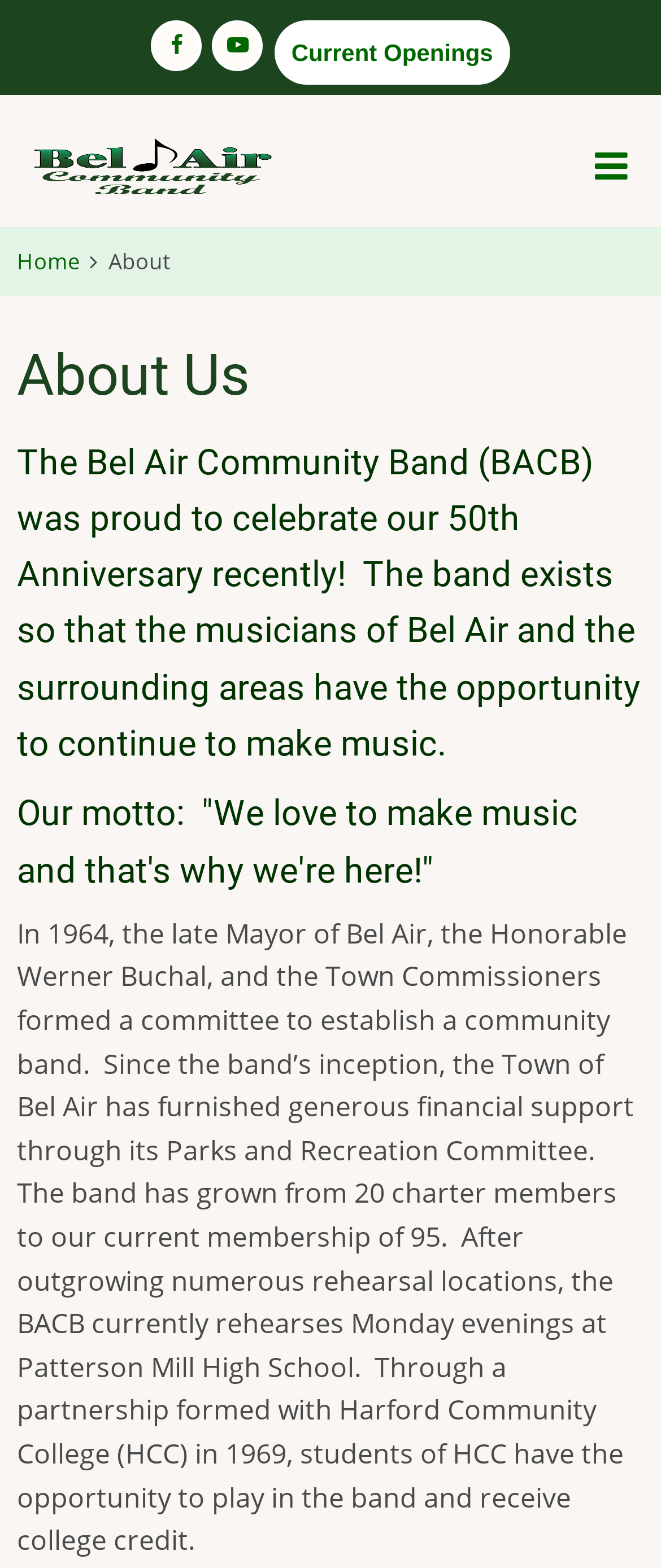Please give a succinct answer using a single word or phrase:
Where does the band rehearse?

Patterson Mill High School